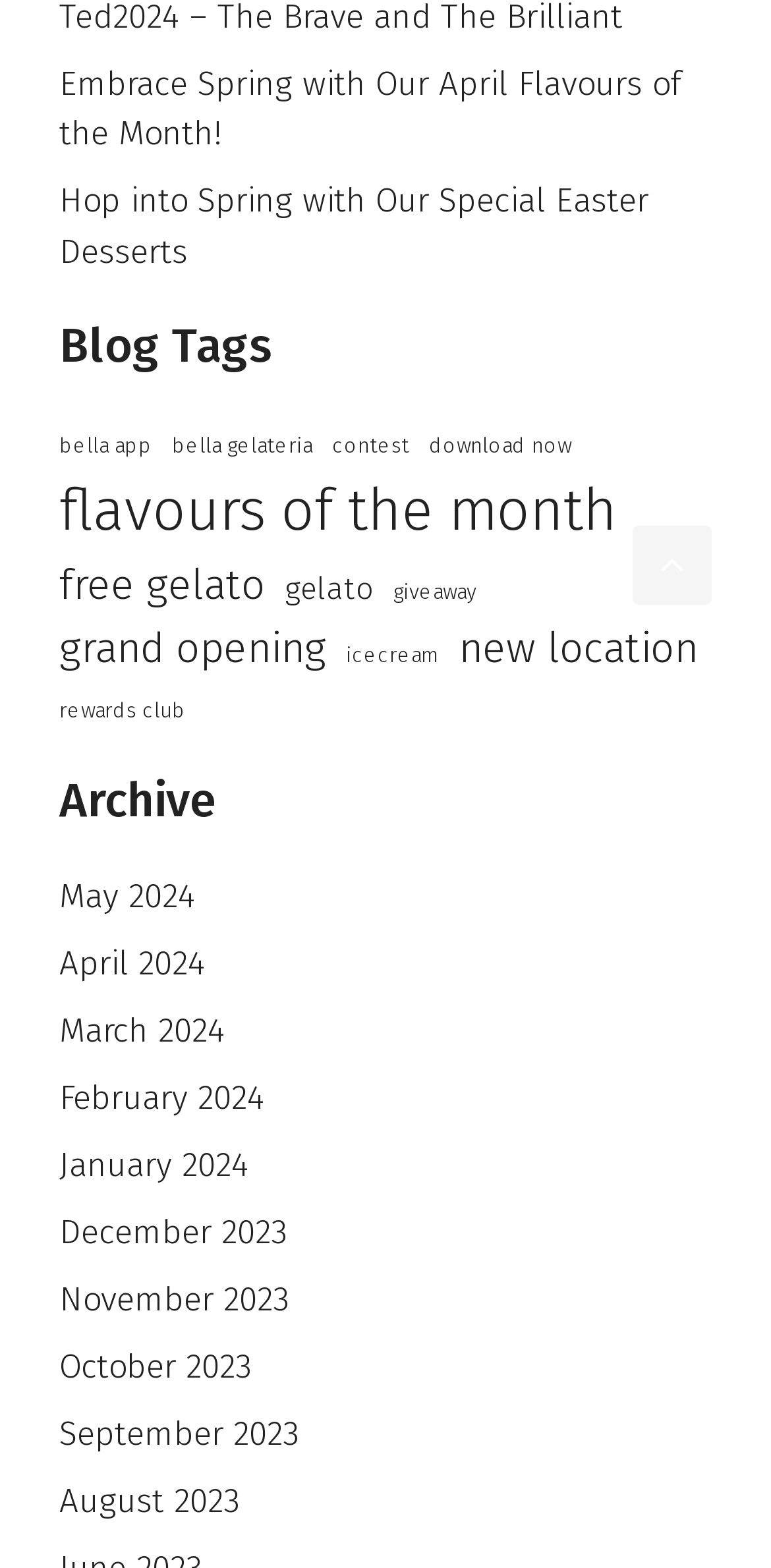Provide a one-word or short-phrase answer to the question:
How many items are there under 'flavours of the month'?

9